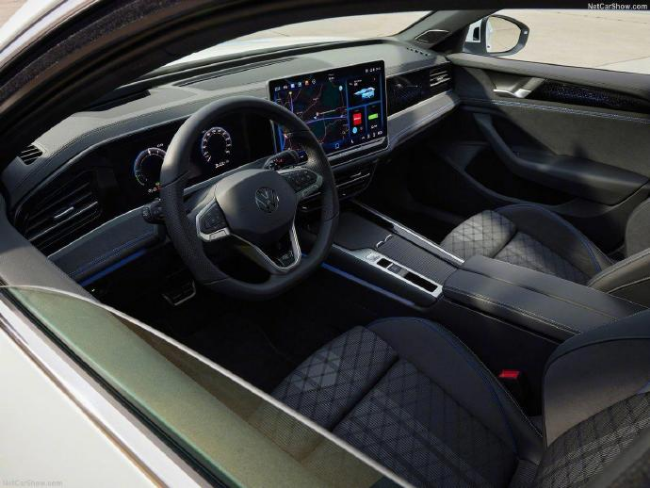How many displays are in the instrument cluster?
Look at the image and answer the question with a single word or phrase.

Two